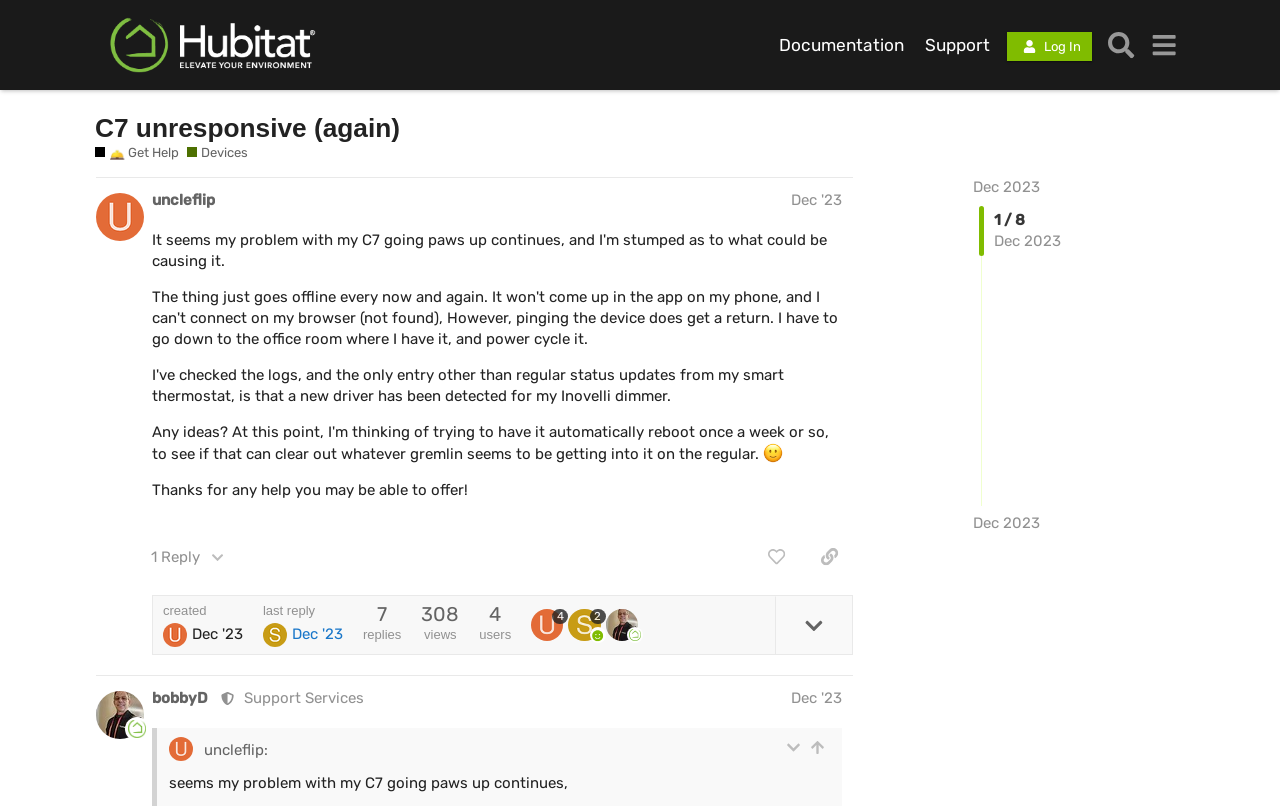Please specify the bounding box coordinates of the clickable region to carry out the following instruction: "Search for something". The coordinates should be four float numbers between 0 and 1, in the format [left, top, right, bottom].

[0.859, 0.029, 0.892, 0.082]